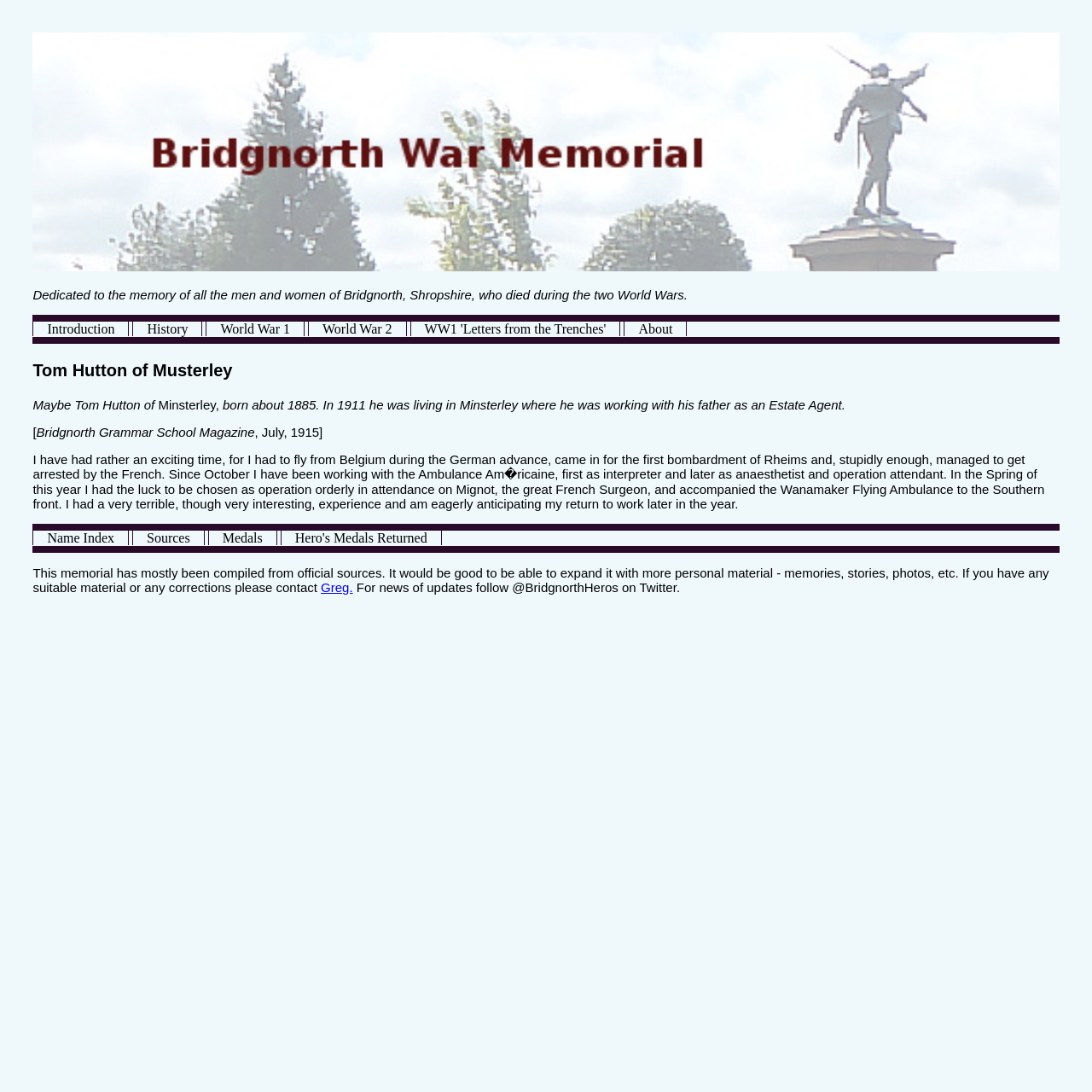What was Tom Hutton's experience during the German advance?
Look at the image and answer the question using a single word or phrase.

He had to fly from Belgium